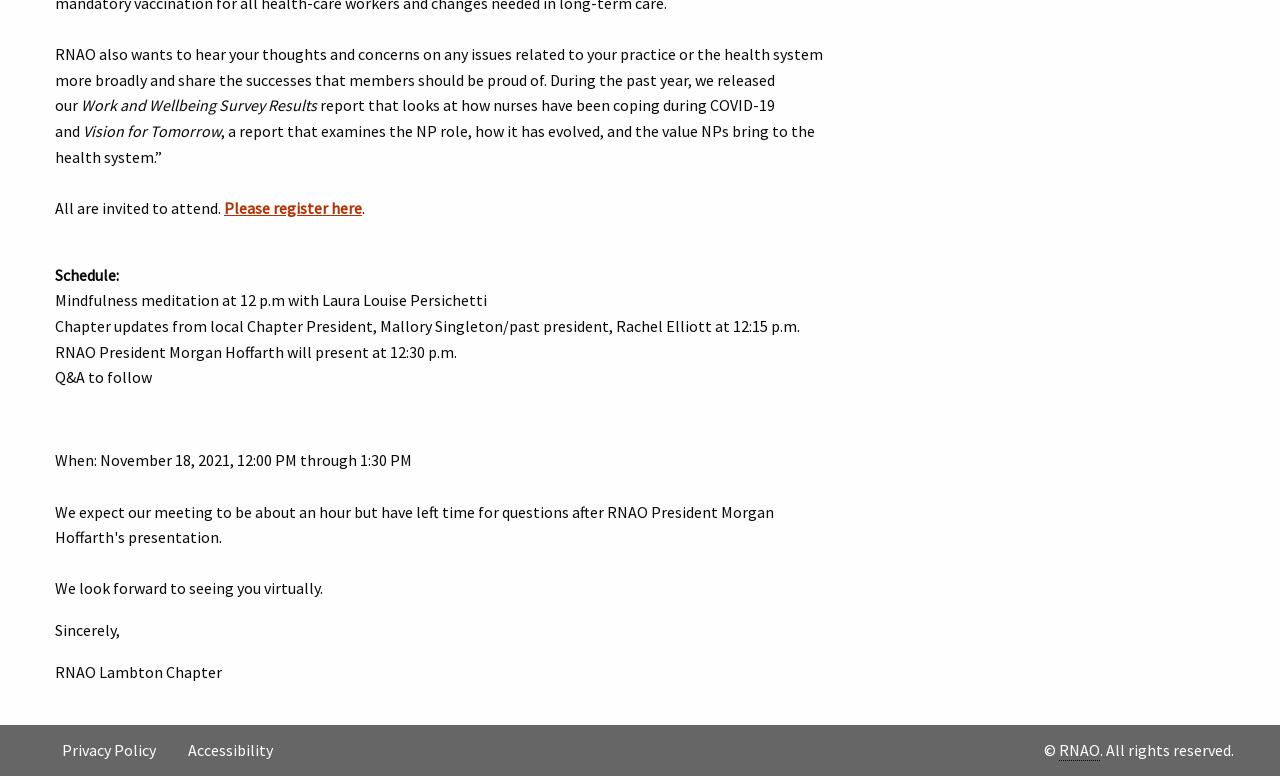Given the following UI element description: "Please register here", find the bounding box coordinates in the webpage screenshot.

[0.175, 0.255, 0.283, 0.281]